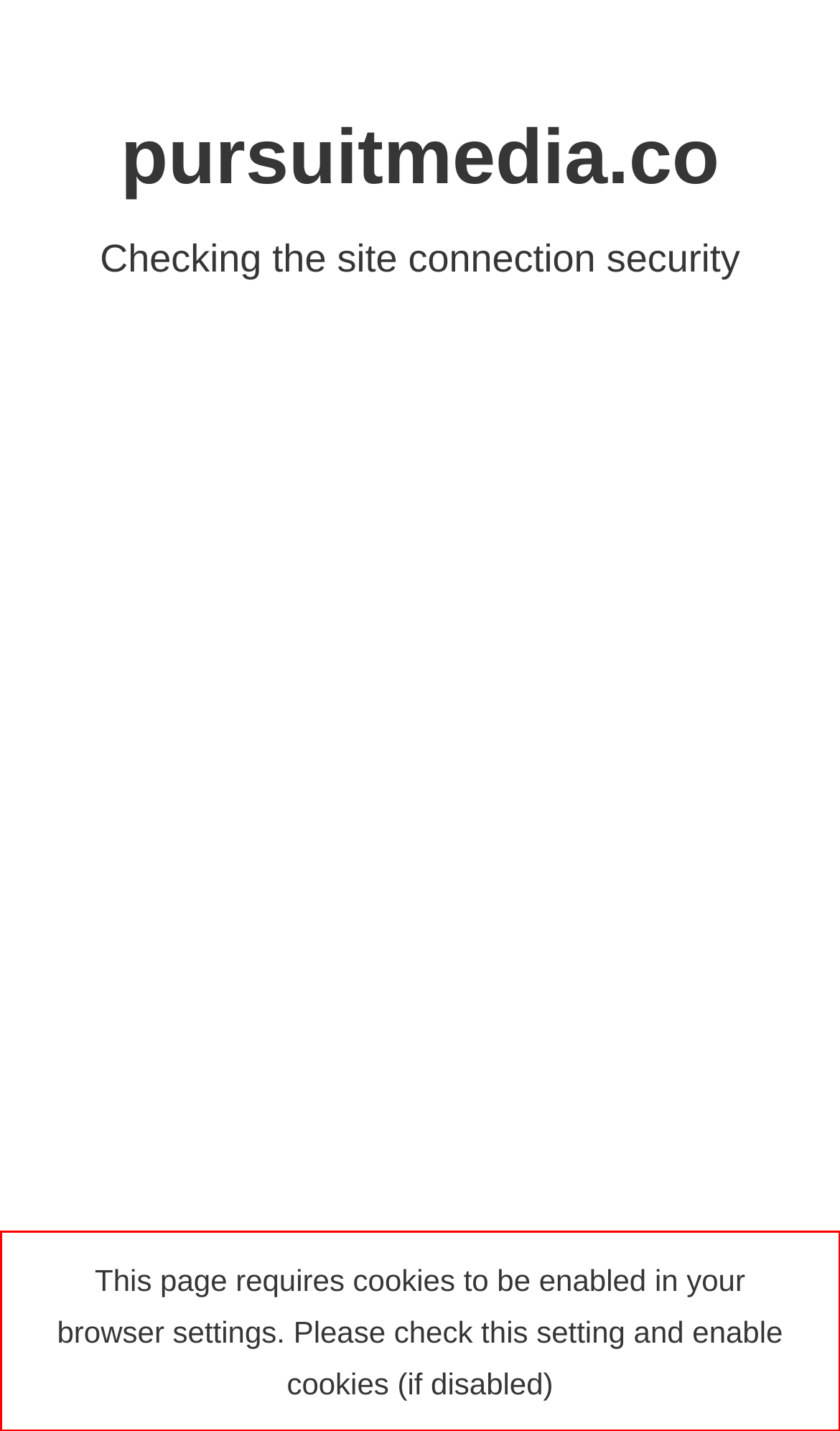Please recognize and transcribe the text located inside the red bounding box in the webpage image.

This page requires cookies to be enabled in your browser settings. Please check this setting and enable cookies (if disabled)